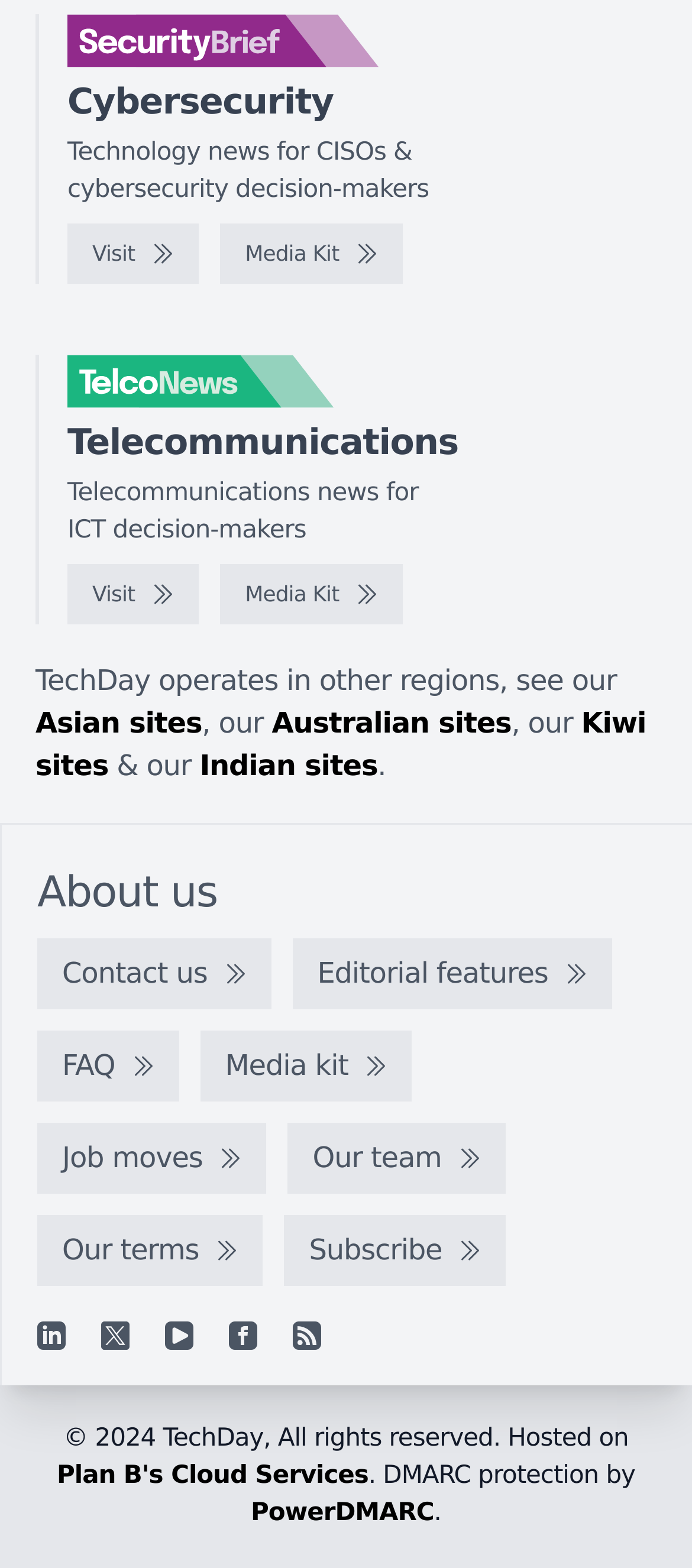Answer the question below in one word or phrase:
How many regions does TechDay operate in?

4